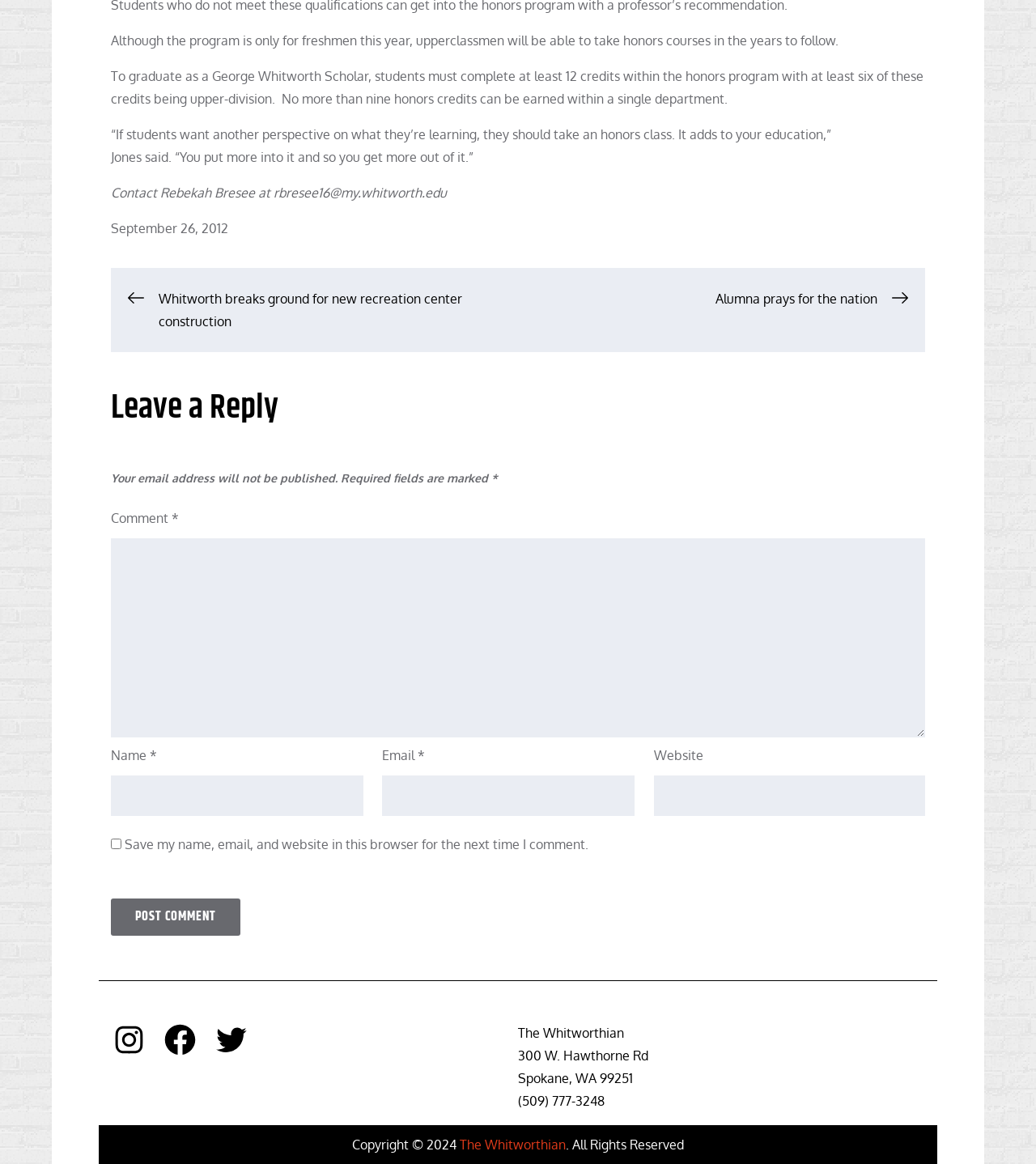Provide a brief response to the question using a single word or phrase: 
How many fields are required to leave a reply?

3